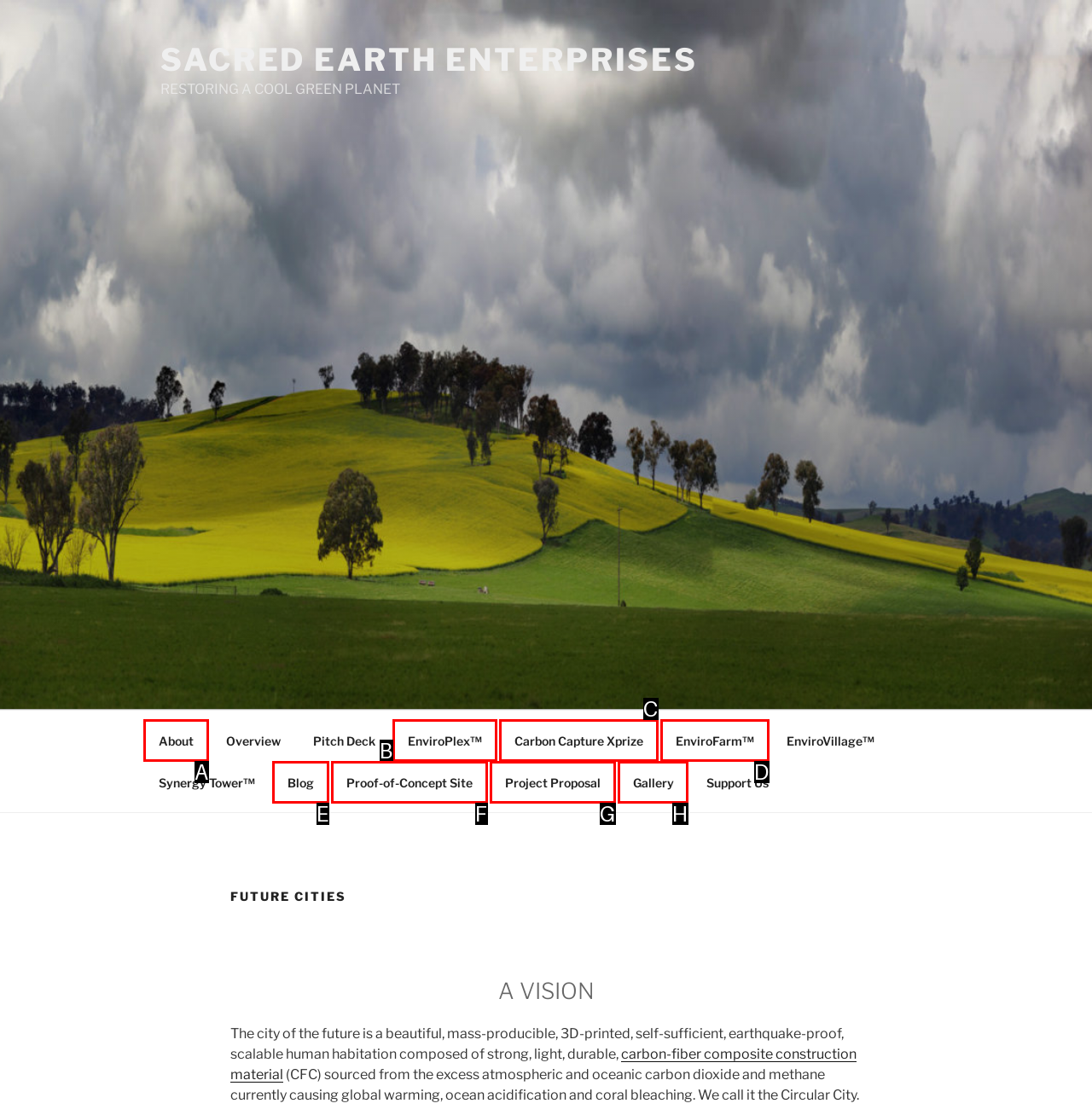Determine the letter of the element to click to accomplish this task: Explore the Gallery. Respond with the letter.

H